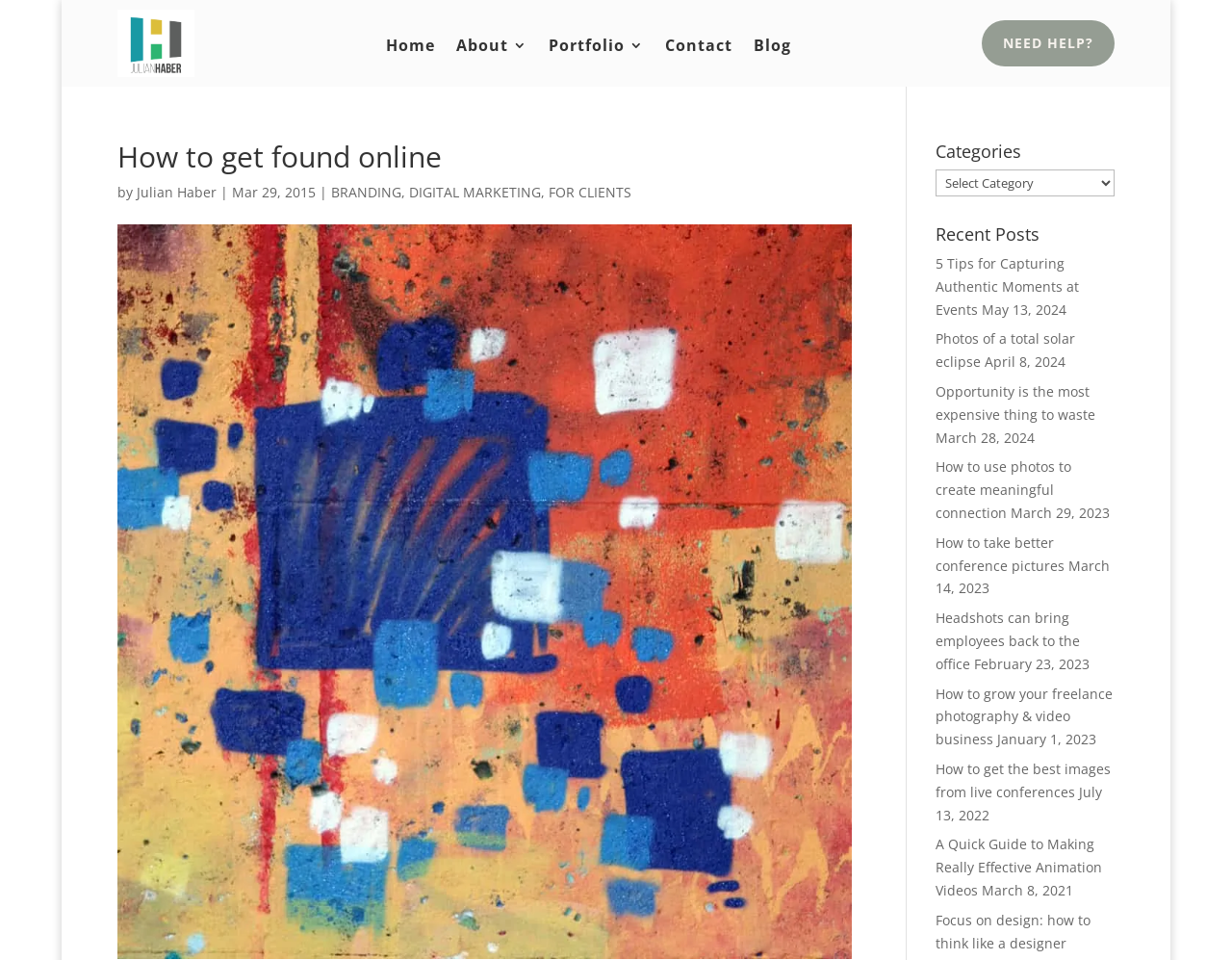Determine the bounding box coordinates of the clickable element to achieve the following action: 'Select a category from the dropdown'. Provide the coordinates as four float values between 0 and 1, formatted as [left, top, right, bottom].

[0.759, 0.177, 0.905, 0.205]